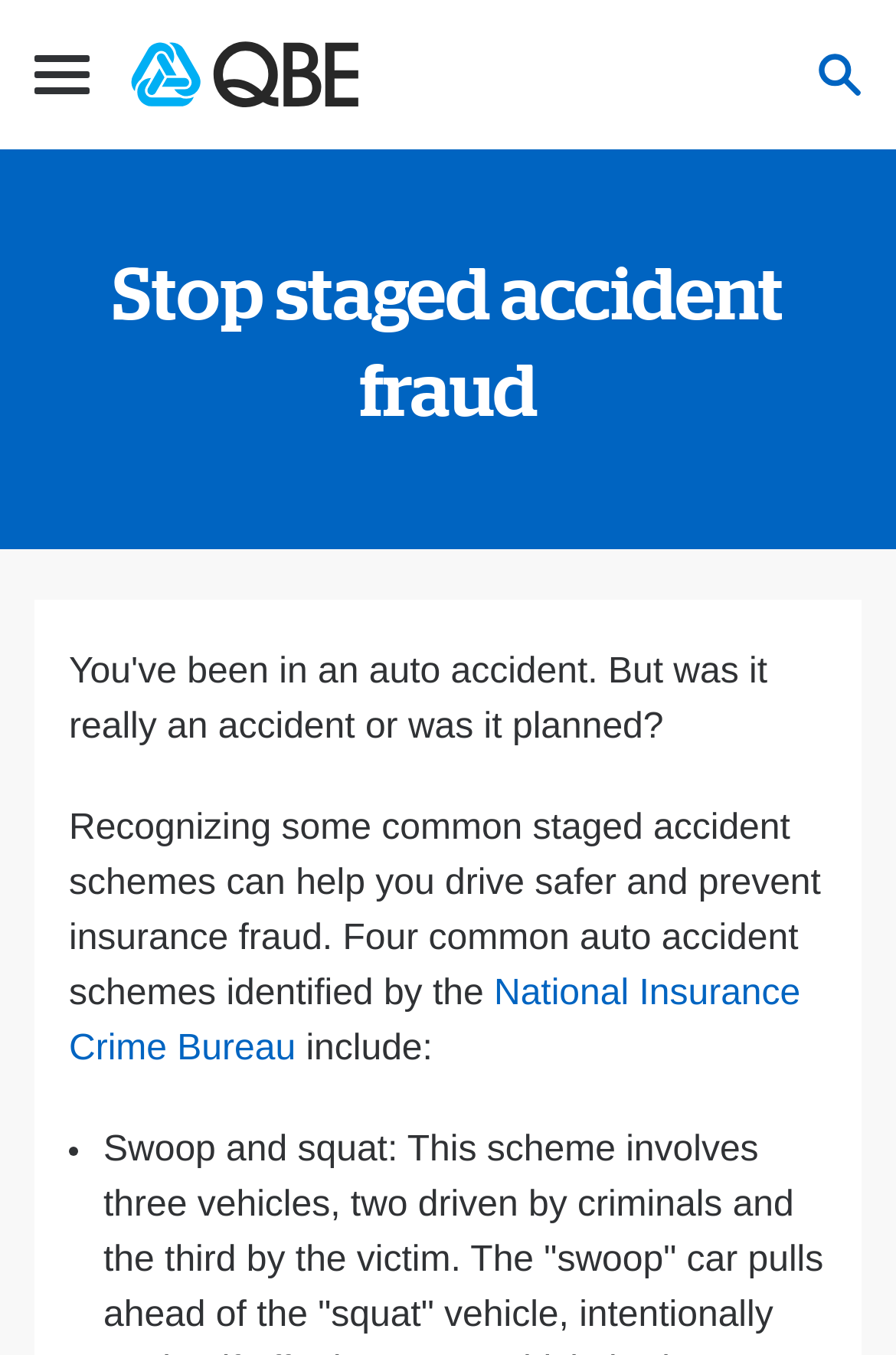Find and extract the text of the primary heading on the webpage.

Stop staged accident fraud